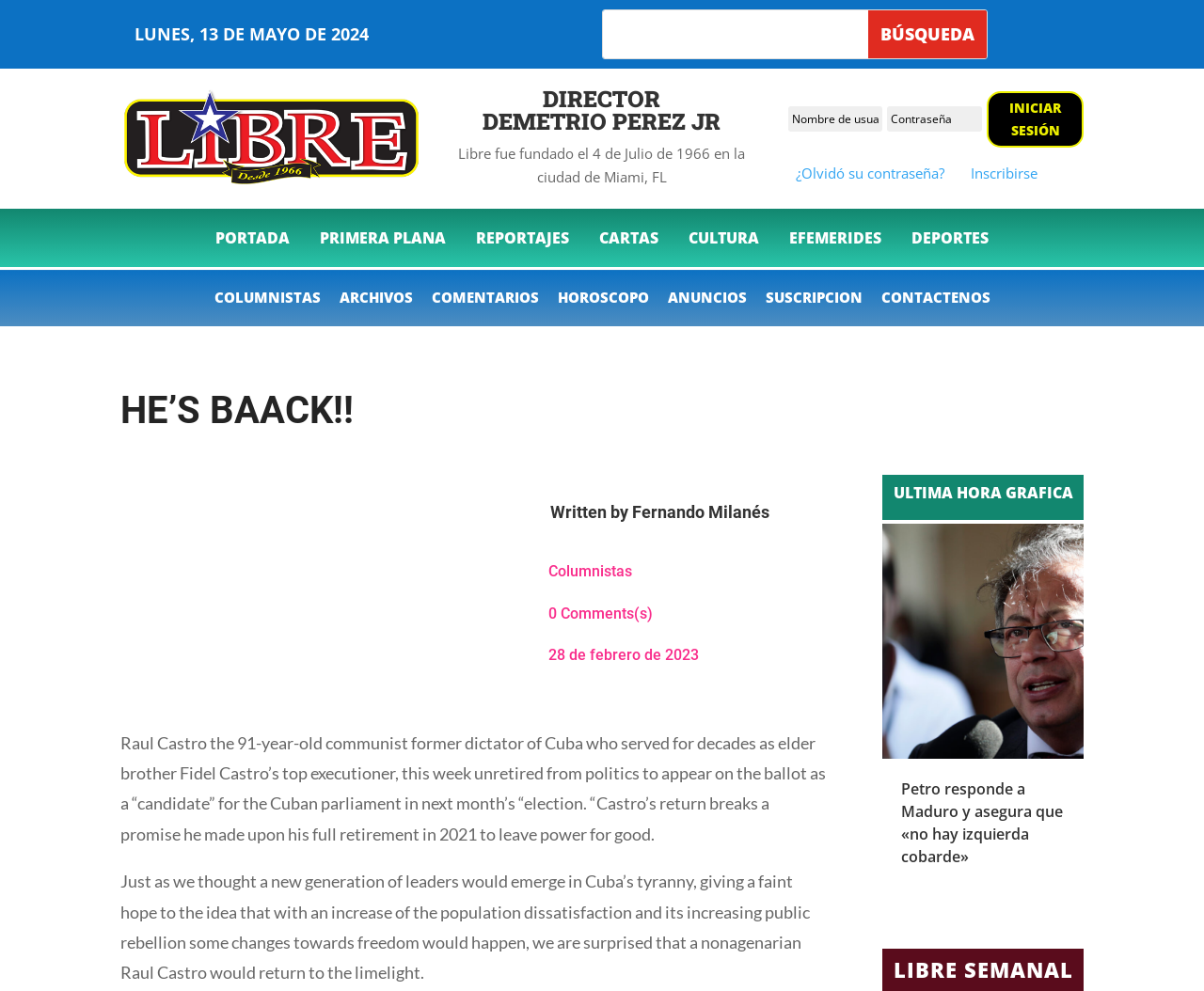Based on the element description: "name="log" placeholder="Nombre de usuario"", identify the UI element and provide its bounding box coordinates. Use four float numbers between 0 and 1, [left, top, right, bottom].

[0.654, 0.108, 0.733, 0.133]